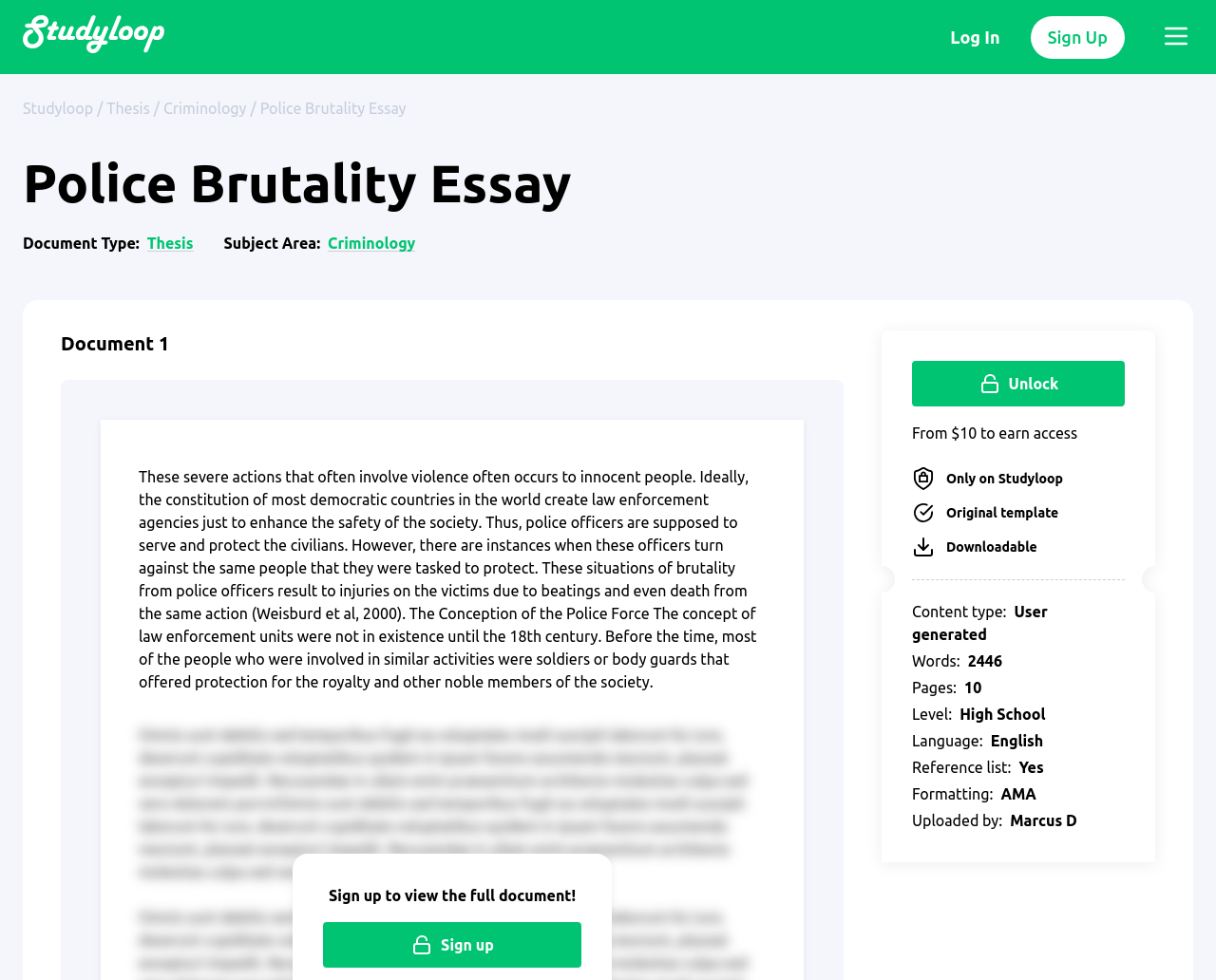Who uploaded the essay?
From the screenshot, supply a one-word or short-phrase answer.

Marcus D